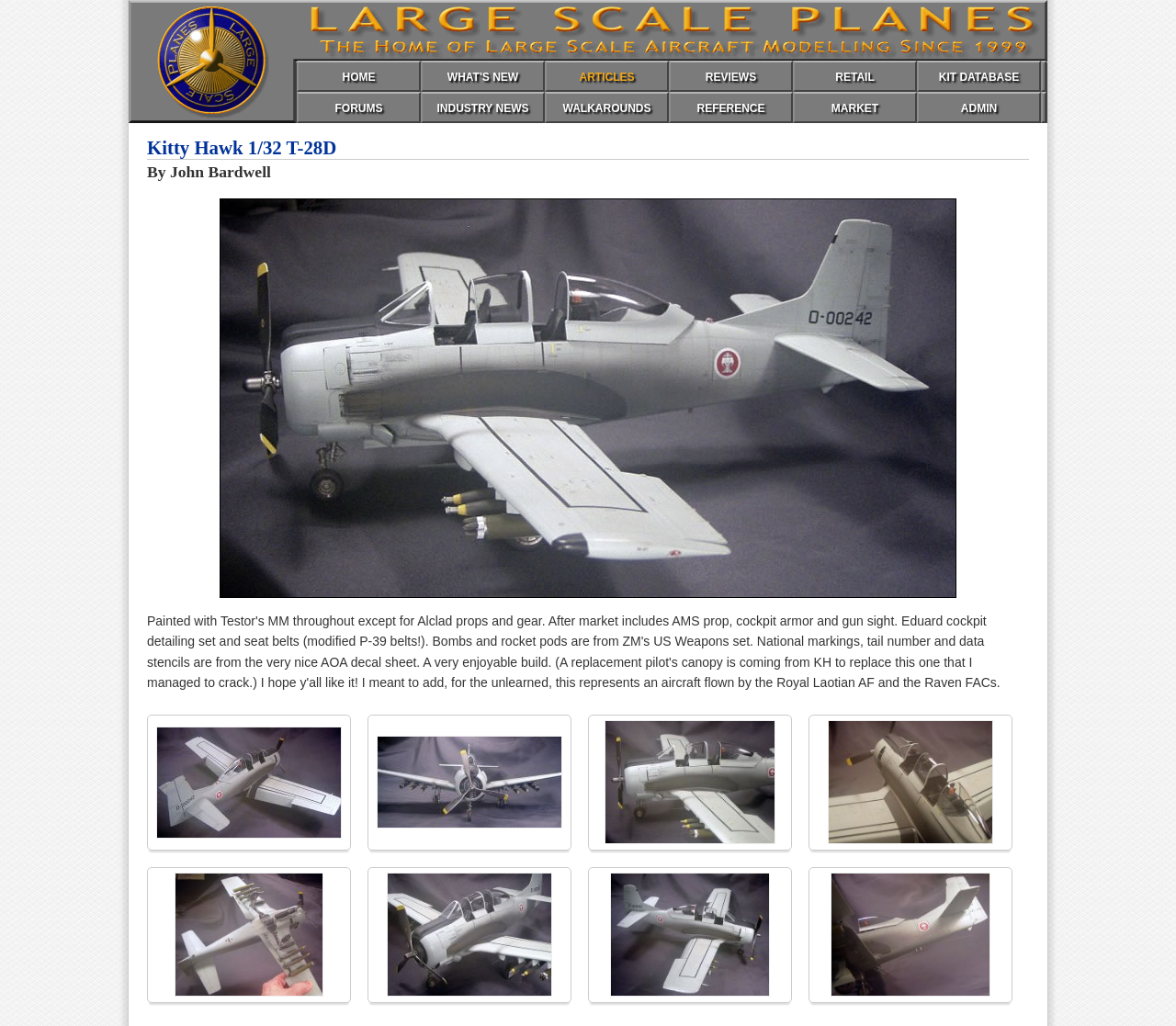Provide a one-word or brief phrase answer to the question:
How many main navigation links are there on this page?

11